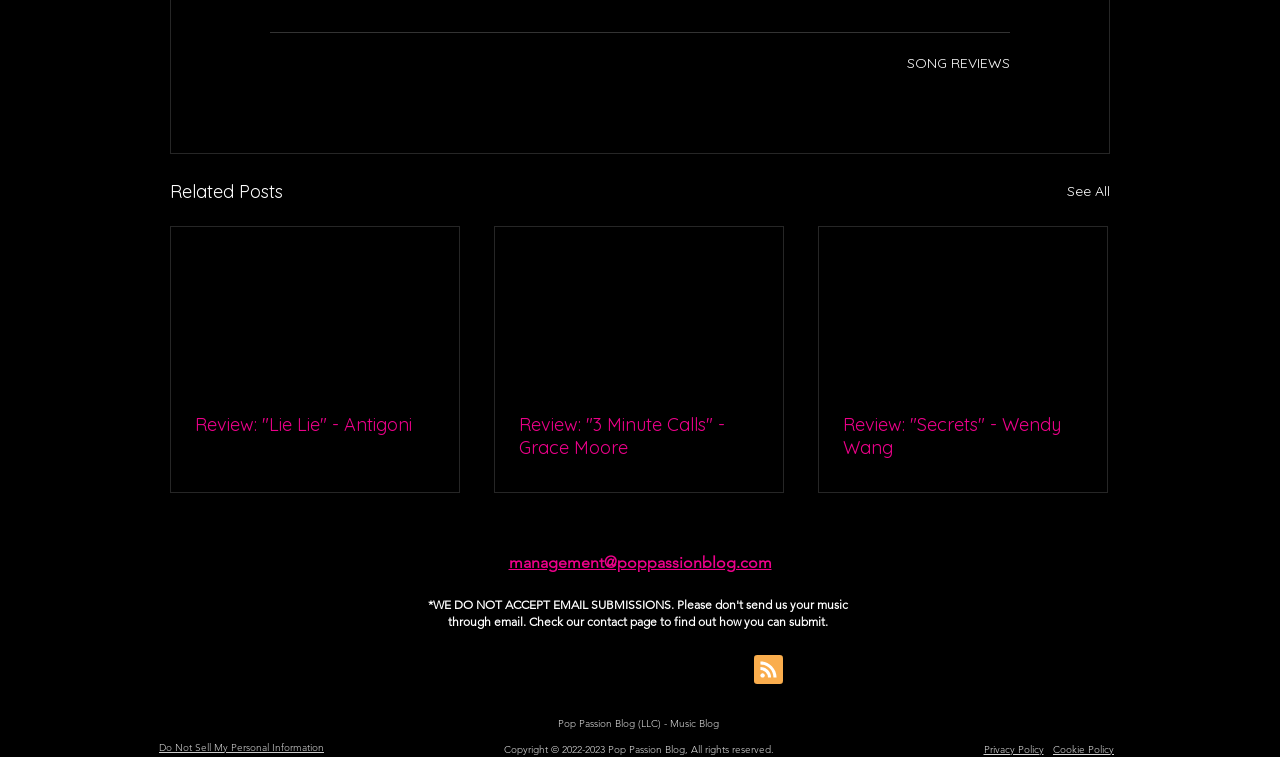Identify the bounding box coordinates of the section to be clicked to complete the task described by the following instruction: "View Related Posts". The coordinates should be four float numbers between 0 and 1, formatted as [left, top, right, bottom].

[0.133, 0.234, 0.221, 0.272]